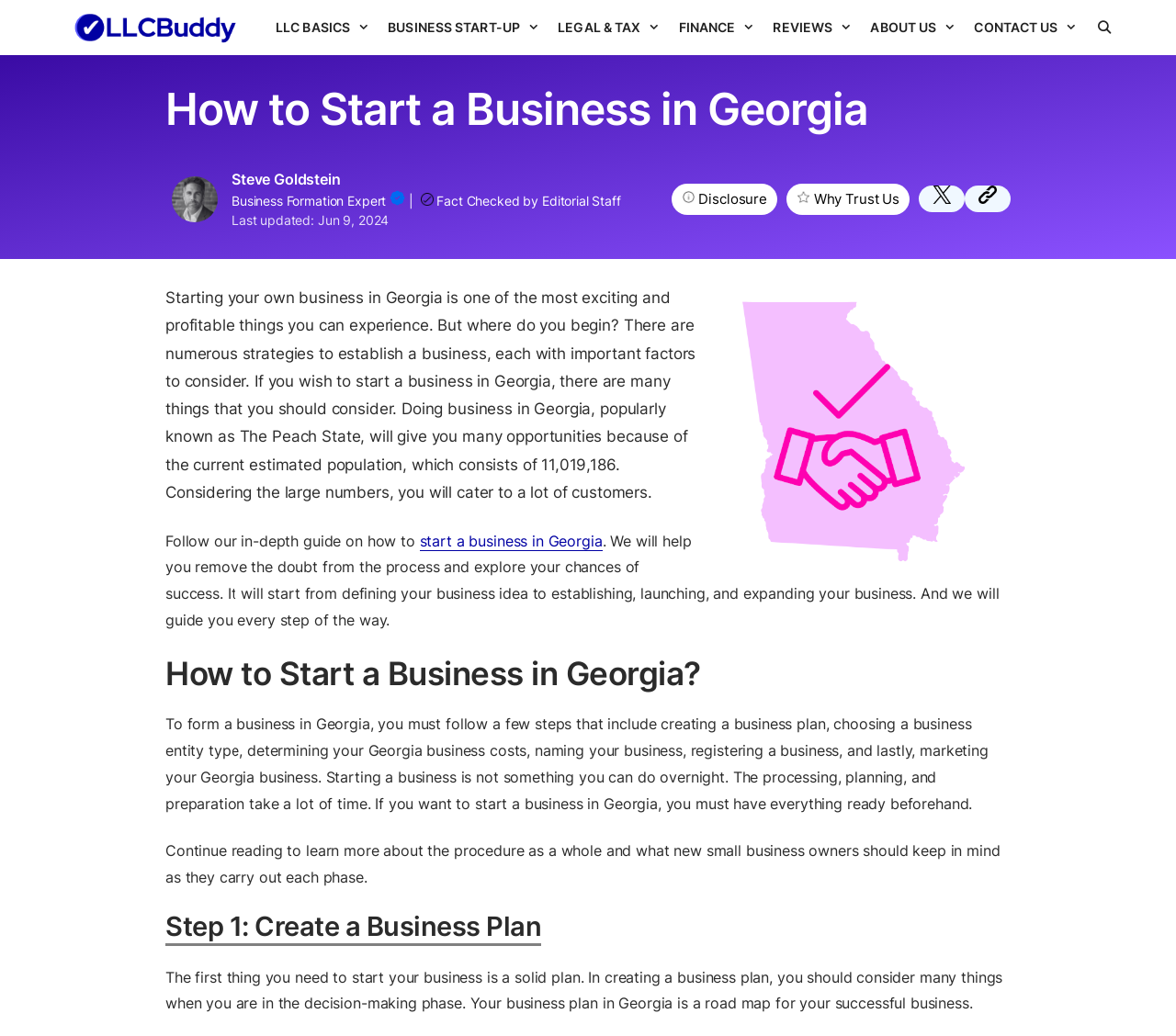Pinpoint the bounding box coordinates of the clickable element needed to complete the instruction: "Learn about starting a business in Georgia". The coordinates should be provided as four float numbers between 0 and 1: [left, top, right, bottom].

[0.141, 0.279, 0.592, 0.484]